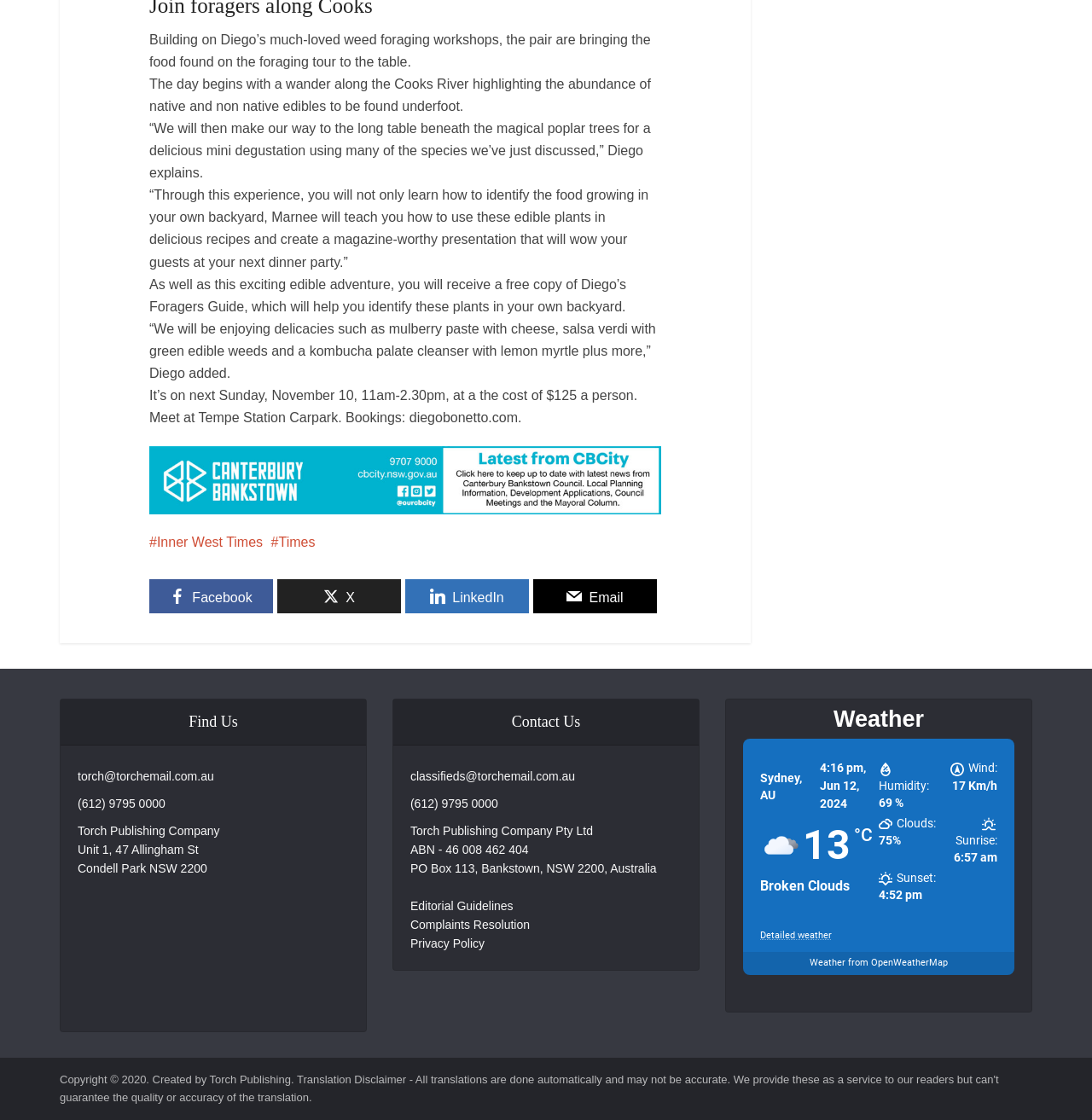What is the cost of the event?
Utilize the image to construct a detailed and well-explained answer.

The webpage states that the event will cost $125 per person, and it will take place on next Sunday, November 10, from 11am-2.30pm.